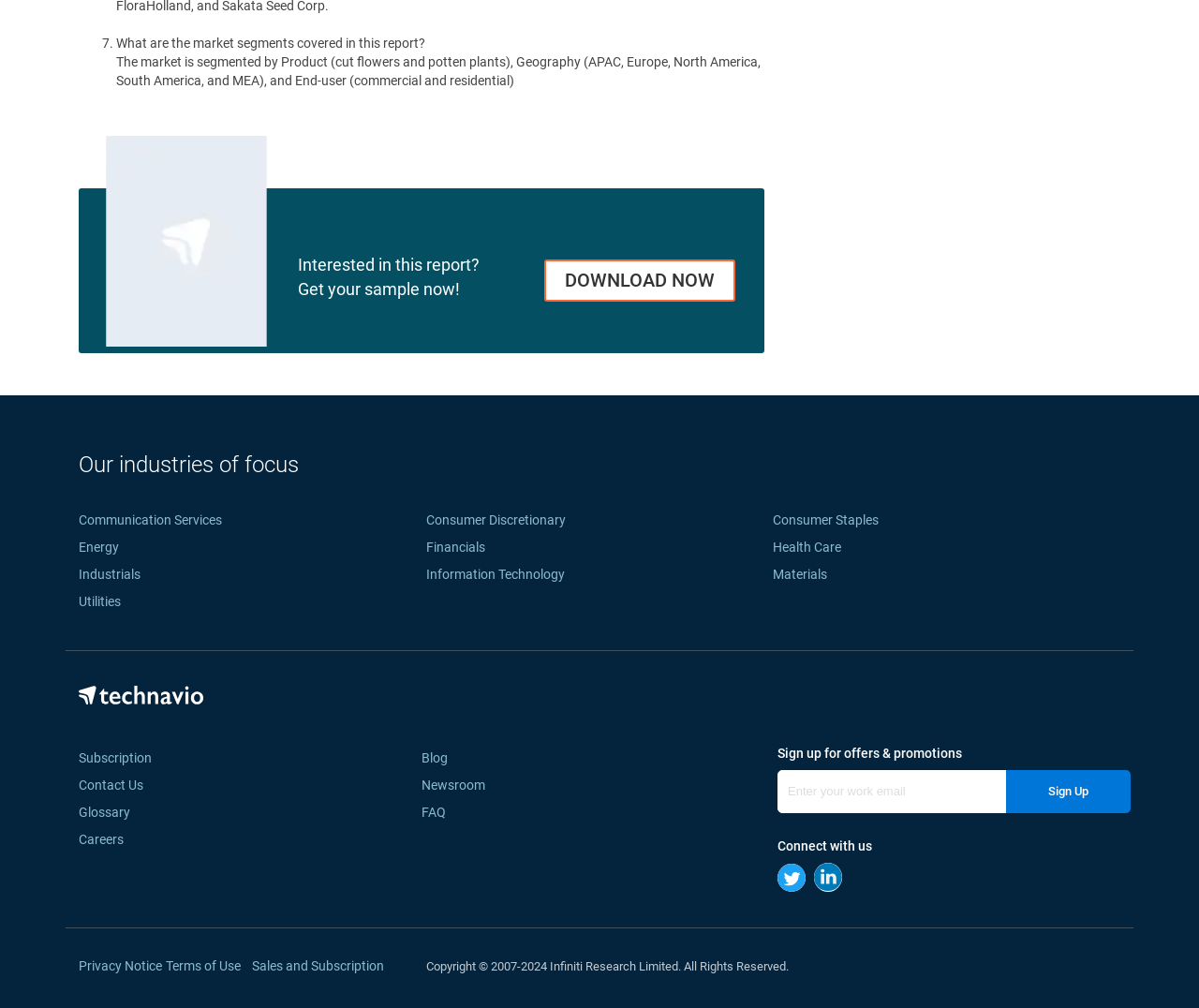Can you find the bounding box coordinates of the area I should click to execute the following instruction: "Download the report"?

[0.454, 0.258, 0.614, 0.299]